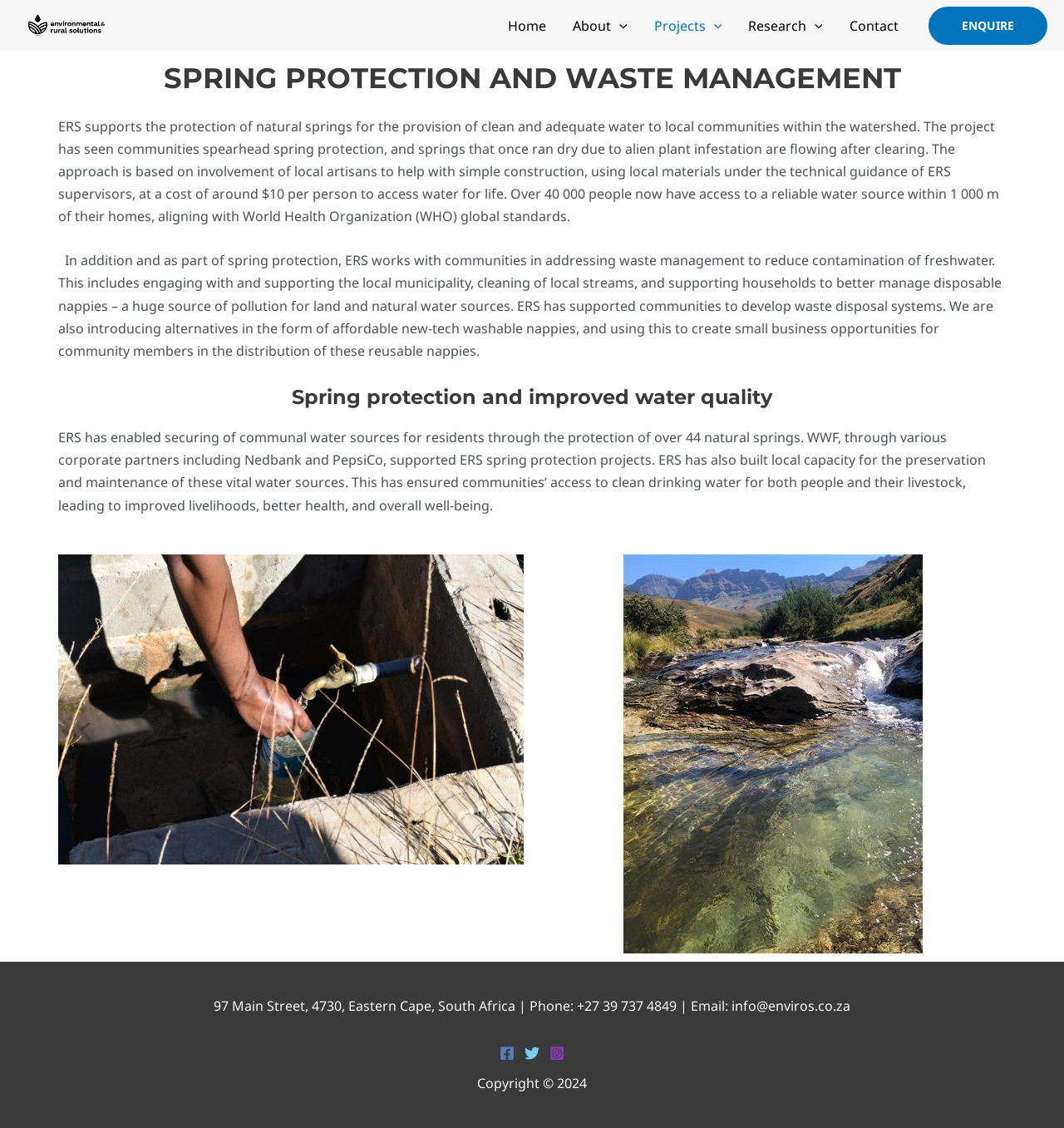What is the phone number of the organization?
Provide a one-word or short-phrase answer based on the image.

+27 39 737 4849